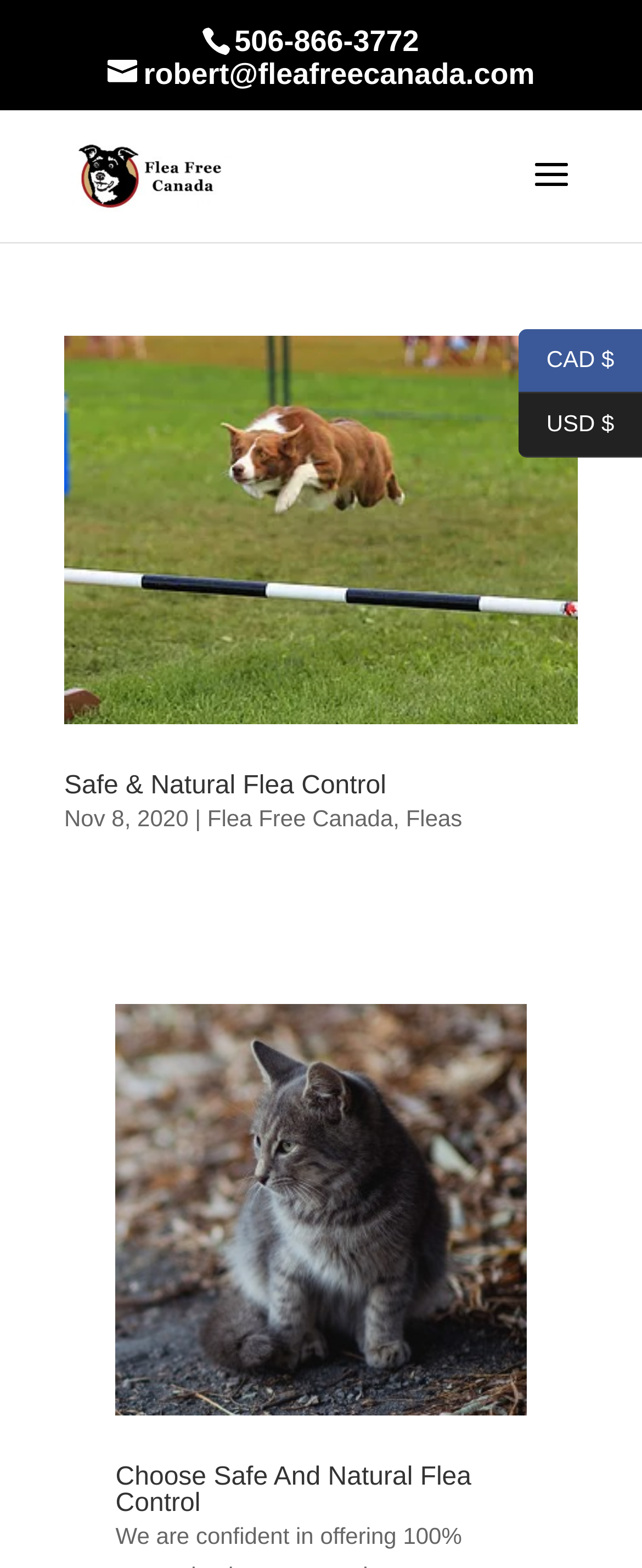Locate the bounding box coordinates of the clickable element to fulfill the following instruction: "Send an email to robert@fleafreecanada.com". Provide the coordinates as four float numbers between 0 and 1 in the format [left, top, right, bottom].

[0.167, 0.036, 0.833, 0.057]